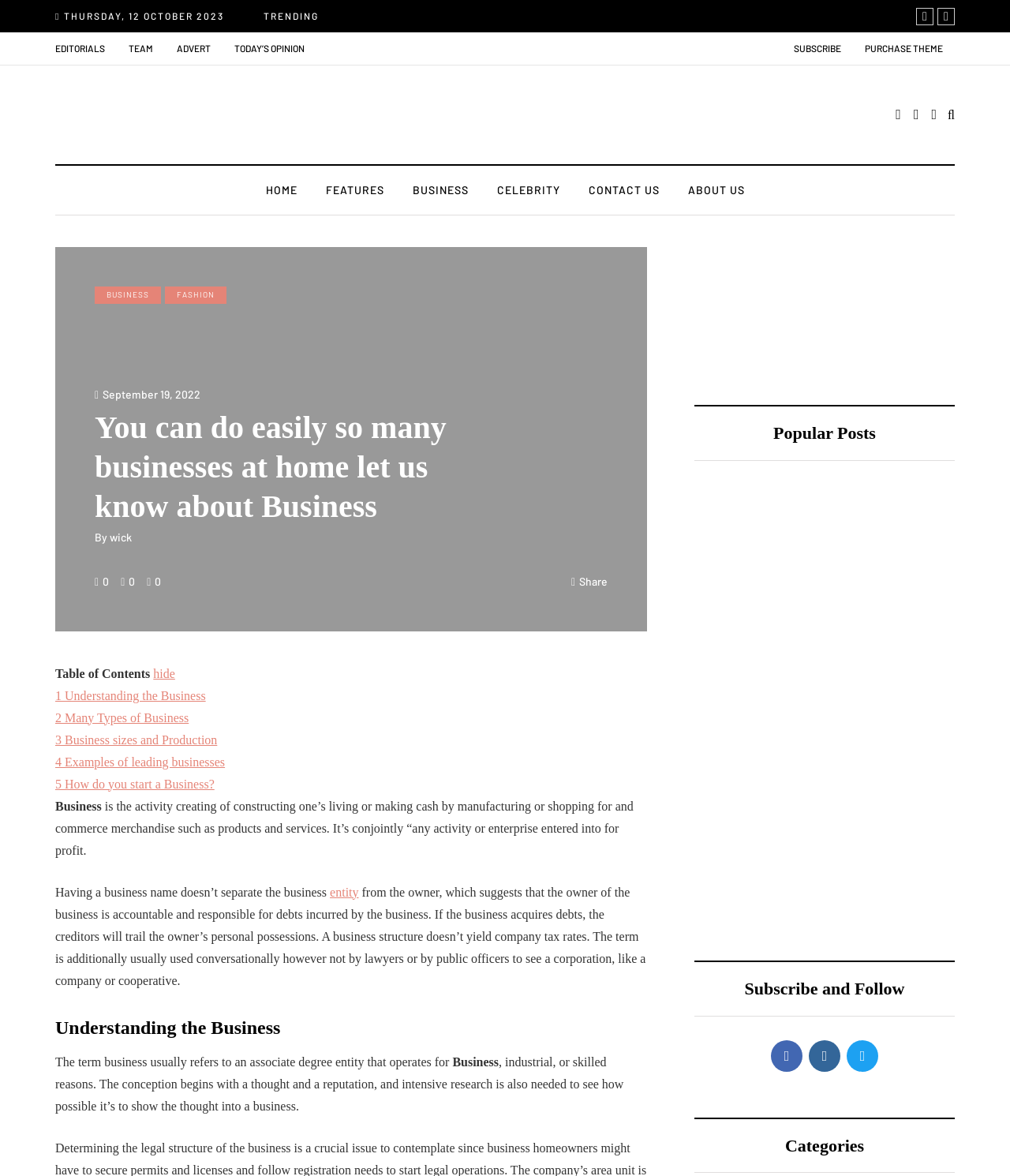Using the format (top-left x, top-left y, bottom-right x, bottom-right y), provide the bounding box coordinates for the described UI element. All values should be floating point numbers between 0 and 1: Learn More

None